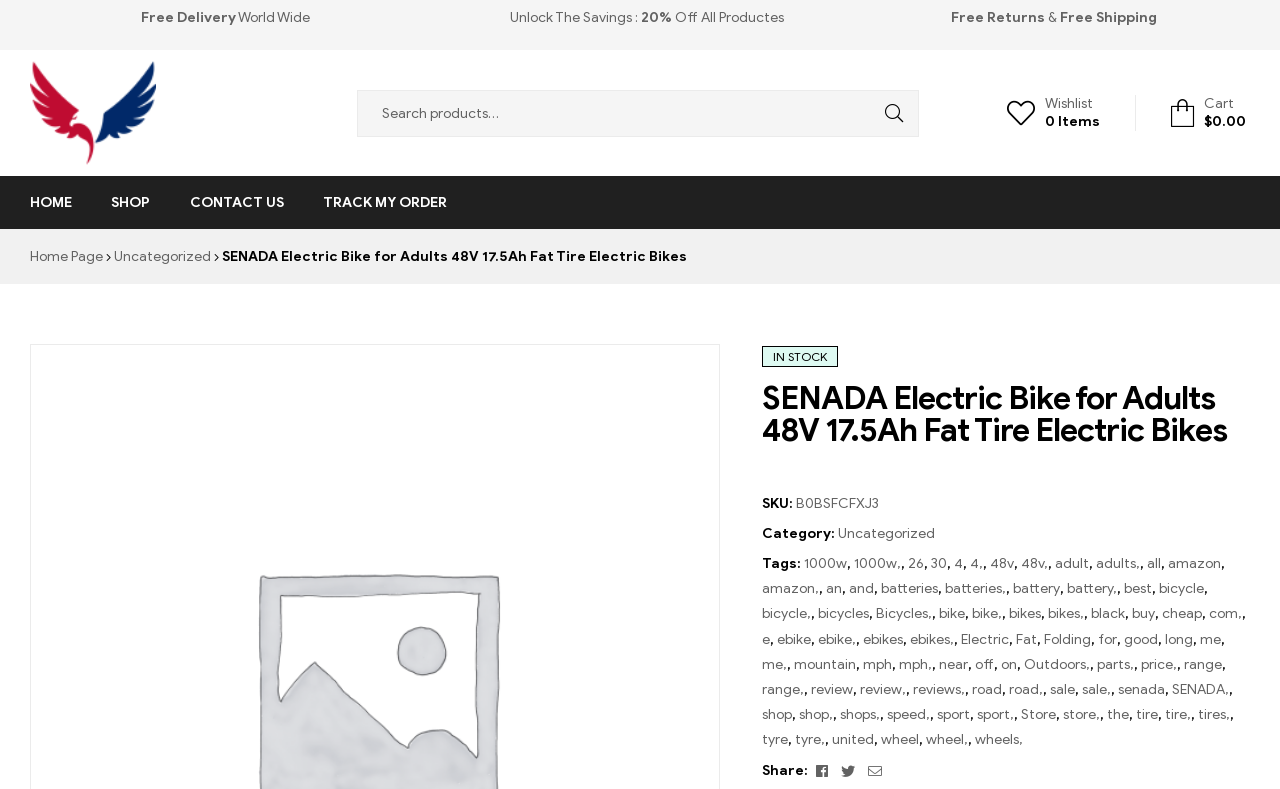Could you provide the bounding box coordinates for the portion of the screen to click to complete this instruction: "Search for products"?

[0.279, 0.113, 0.718, 0.173]